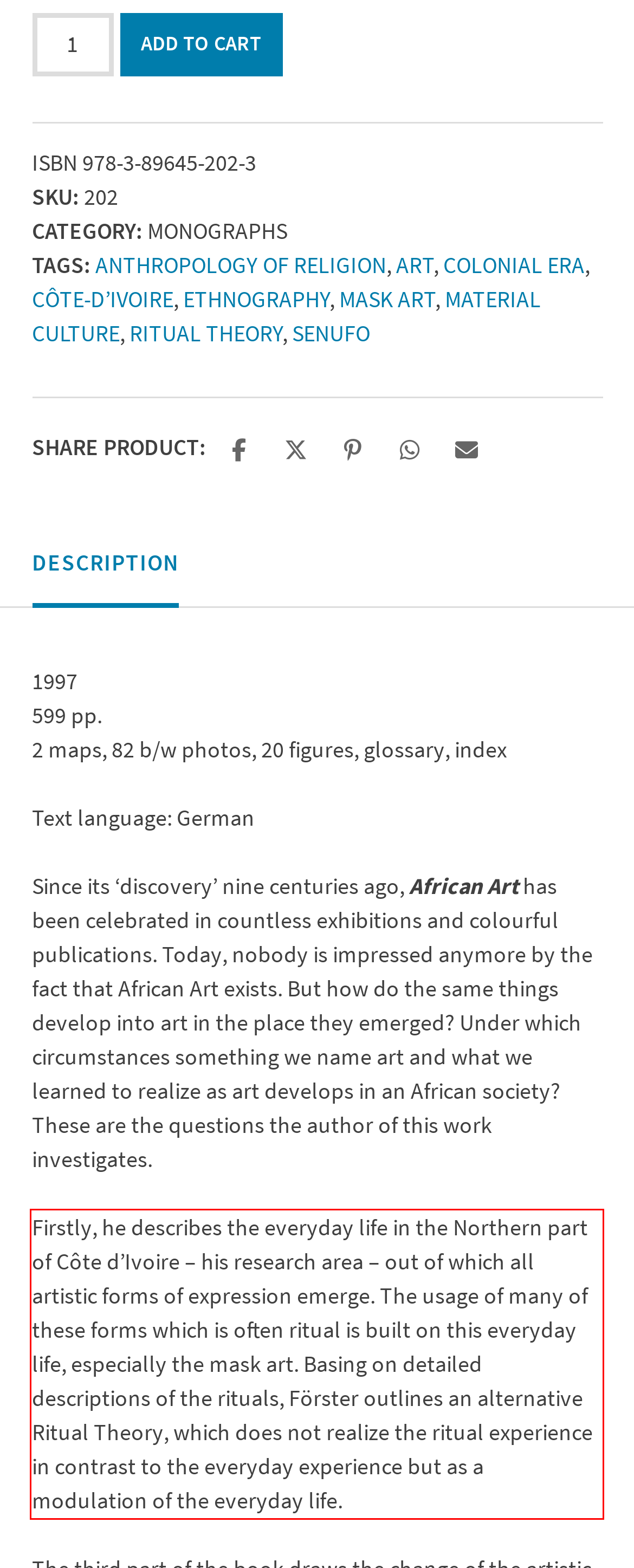Identify and extract the text within the red rectangle in the screenshot of the webpage.

Firstly, he describes the everyday life in the Northern part of Côte d’Ivoire – his research area – out of which all artistic forms of expression emerge. The usage of many of these forms which is often ritual is built on this everyday life, especially the mask art. Basing on detailed descriptions of the rituals, Förster outlines an alternative Ritual Theory, which does not realize the ritual experience in contrast to the everyday experience but as a modulation of the everyday life.